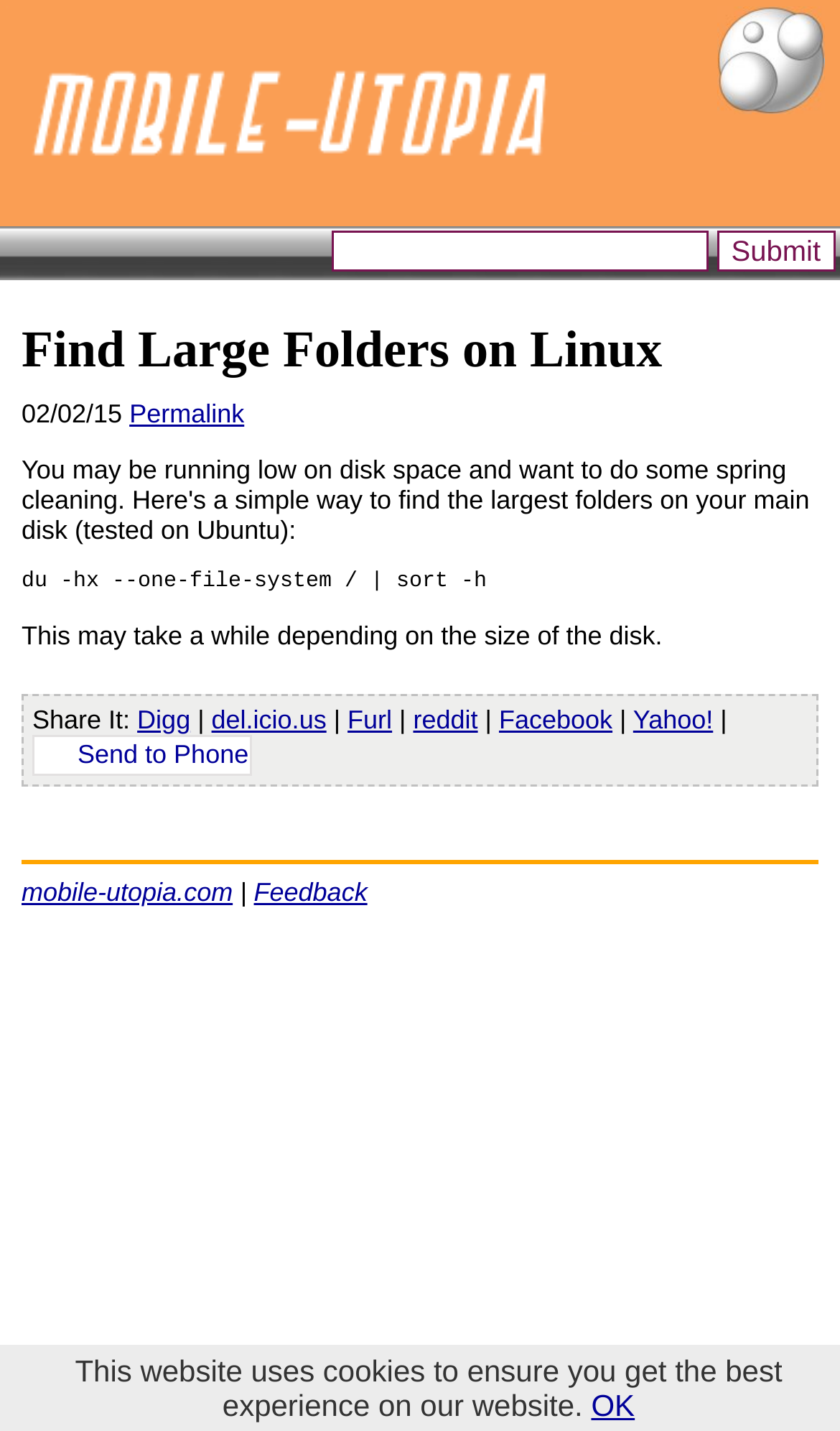Please extract the webpage's main title and generate its text content.

Find Large Folders on Linux